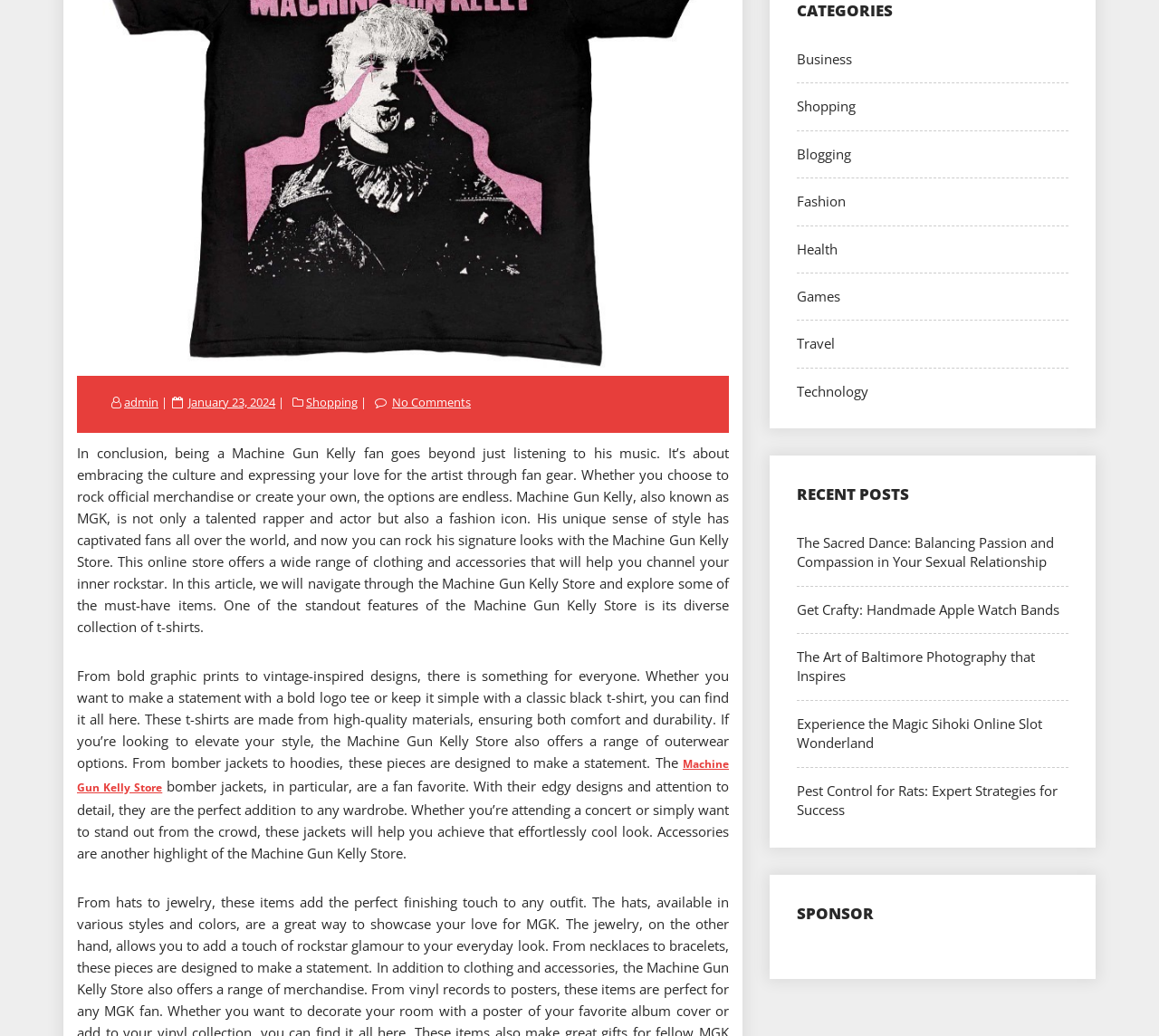Identify the bounding box for the given UI element using the description provided. Coordinates should be in the format (top-left x, top-left y, bottom-right x, bottom-right y) and must be between 0 and 1. Here is the description: No Comments

[0.336, 0.38, 0.409, 0.396]